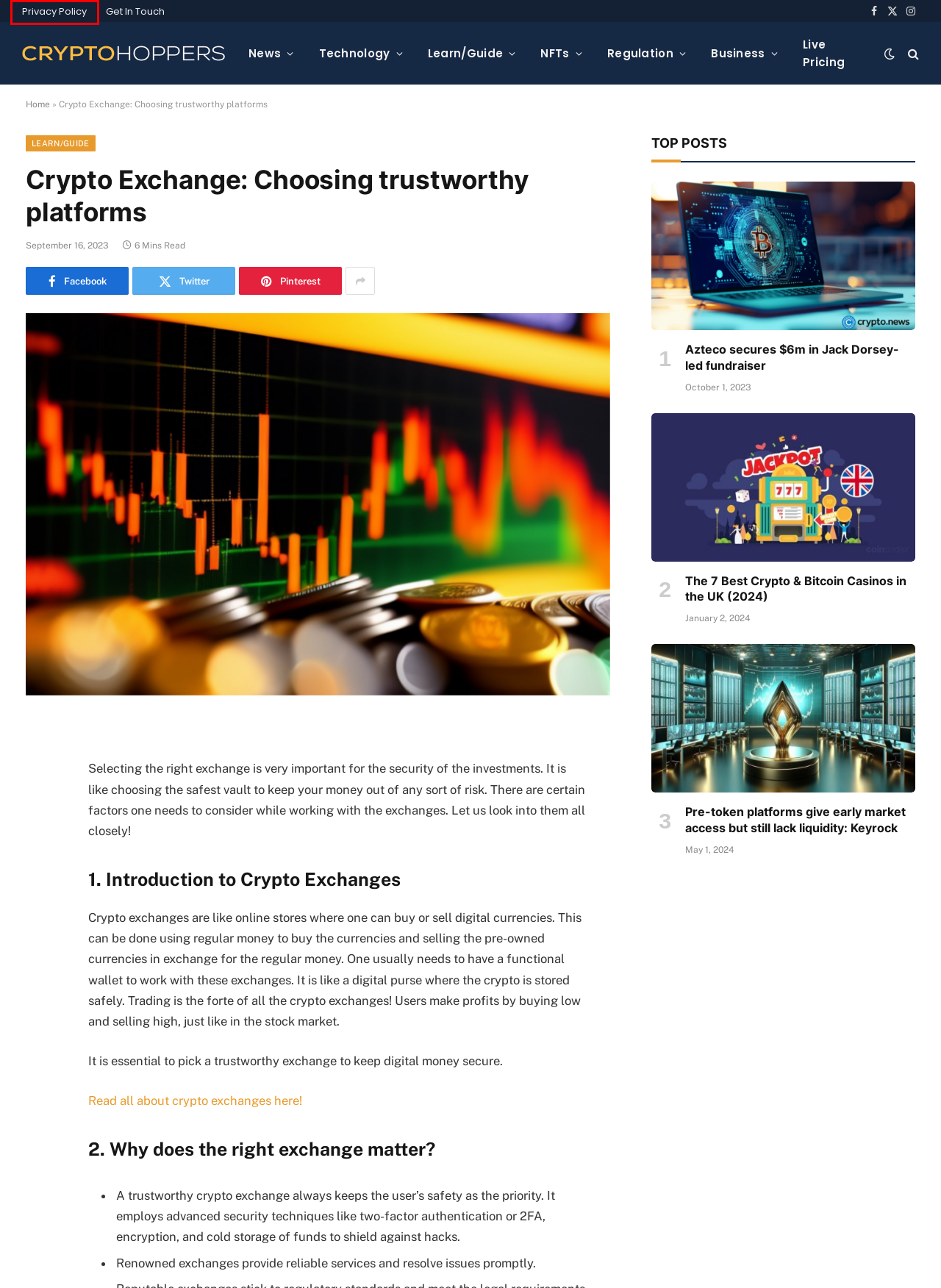Review the screenshot of a webpage that includes a red bounding box. Choose the webpage description that best matches the new webpage displayed after clicking the element within the bounding box. Here are the candidates:
A. Privacy Policy - CryptoHoppers.com
B. NFTs Archives - CryptoHoppers.com
C. News Archives - CryptoHoppers.com
D. Learn/Guide Archives - CryptoHoppers.com
E. Business Archives - CryptoHoppers.com
F. Technology Archives - CryptoHoppers.com
G. Get In Touch - CryptoHoppers.com
H. Azteco secures $6m in Jack Dorsey-led fundraiser - CryptoHoppers.com

A